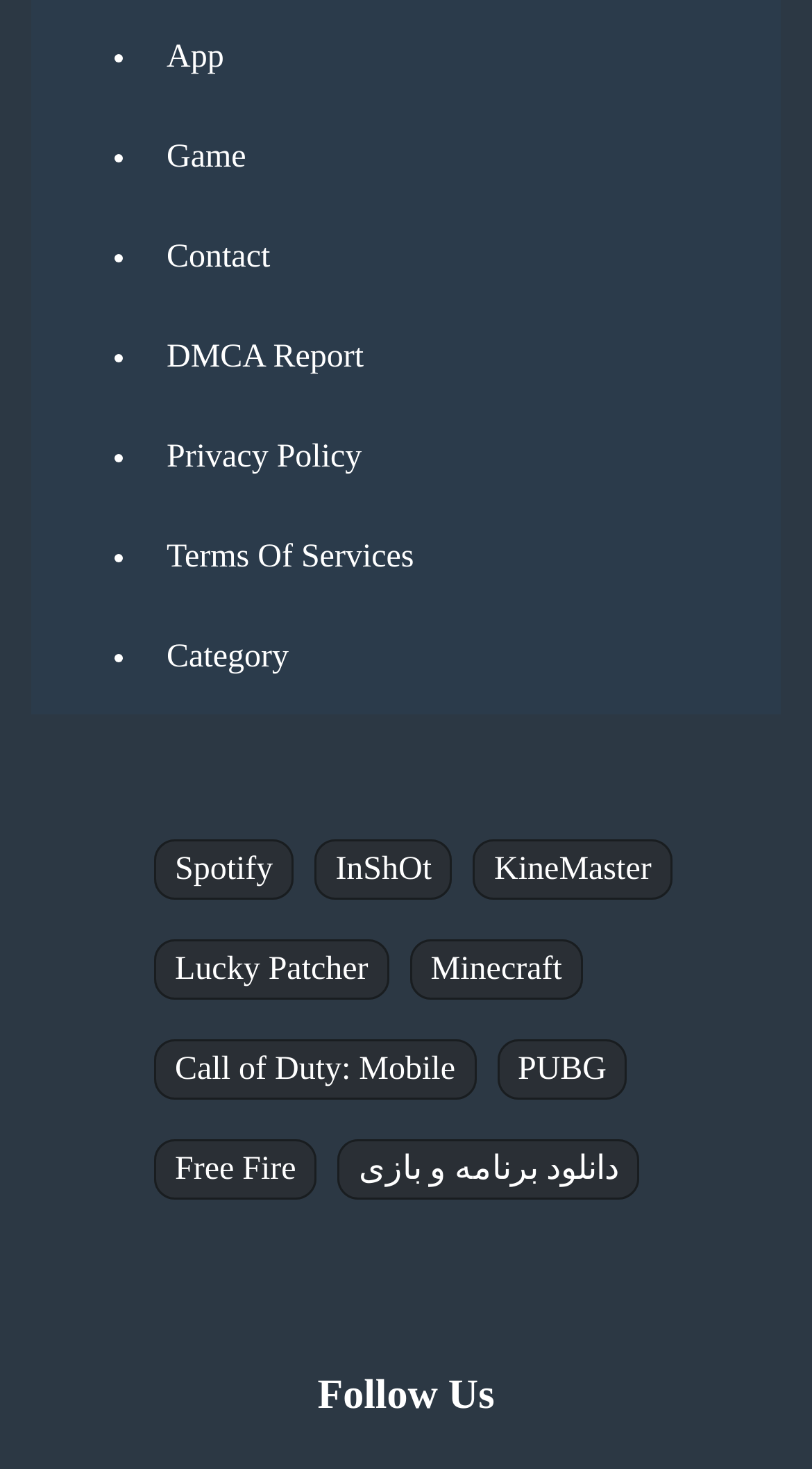Can you specify the bounding box coordinates of the area that needs to be clicked to fulfill the following instruction: "visit Spotify website"?

[0.19, 0.571, 0.362, 0.612]